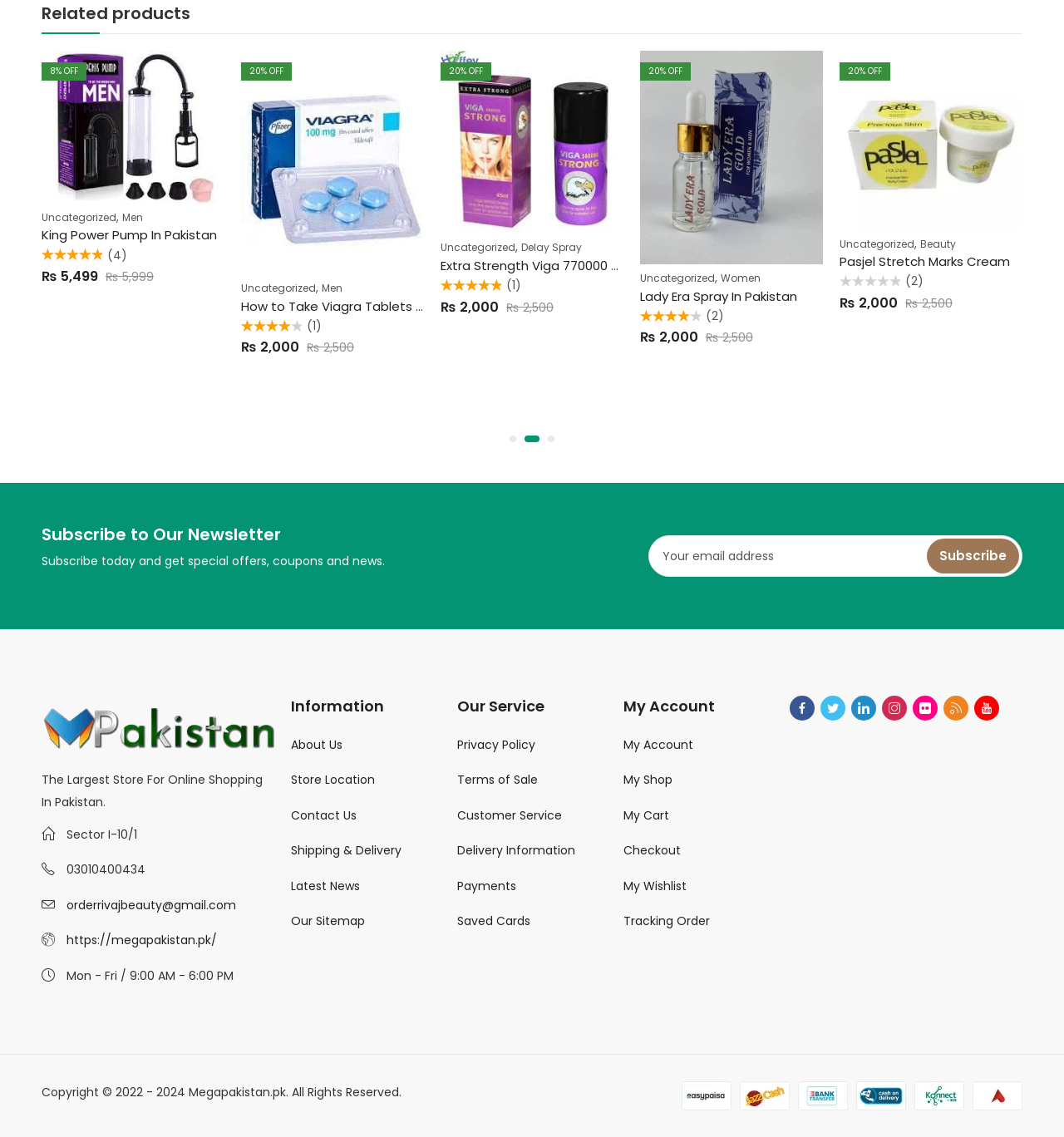Using the provided element description "Uncategorized", determine the bounding box coordinates of the UI element.

[0.789, 0.238, 0.859, 0.25]